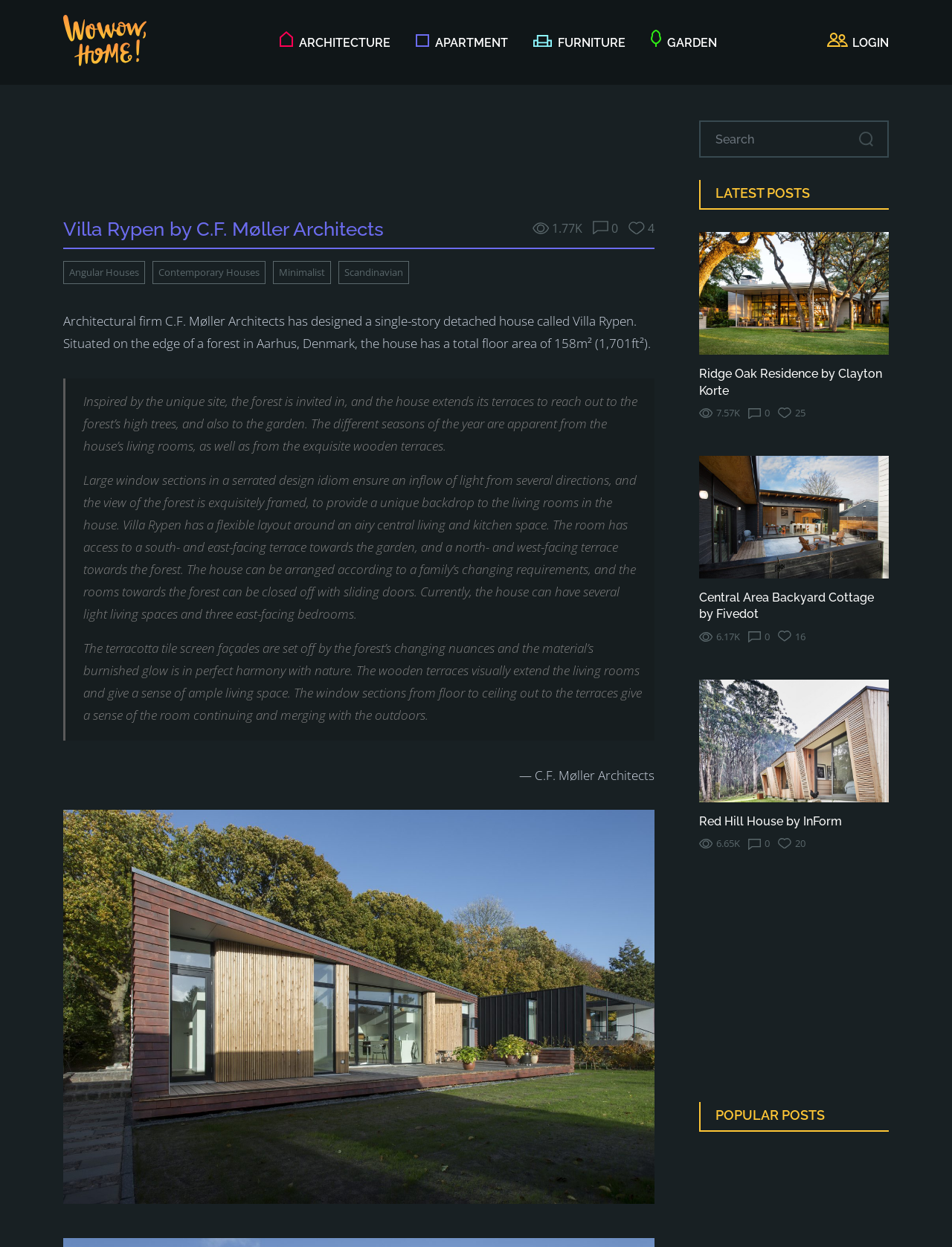Explain the features and main sections of the webpage comprehensively.

This webpage is a design ideas magazine that focuses on architecture, interior, landscape design, and related design projects. At the top of the page, there is a navigation menu with links to different categories such as "ARCHITECTURE", "APARTMENT", "FURNITURE", and "GARDEN". On the top right corner, there is a "LOGIN" button.

Below the navigation menu, there is a featured article about "Villa Rypen by C.F. Møller Architects" with a heading and a brief description. The article includes several images and a blockquote with a detailed description of the villa's design and features.

To the right of the featured article, there is a section with links to related articles, including "Angular Houses", "Contemporary Houses", "Minimalist", and "Scandinavian". Below this section, there is a horizontal separator line.

The main content of the page is divided into two columns. The left column features the article about "Villa Rypen" with a large image and a detailed description. The right column has a search bar at the top, followed by a section titled "LATEST POSTS" with three articles about different design projects, each with an image and a brief description. Below this section, there is another section titled "POPULAR POSTS" with more articles about design projects.

Throughout the page, there are several images and links to related articles, as well as buttons and icons for interacting with the content. The overall layout is organized and easy to navigate, with clear headings and concise text.